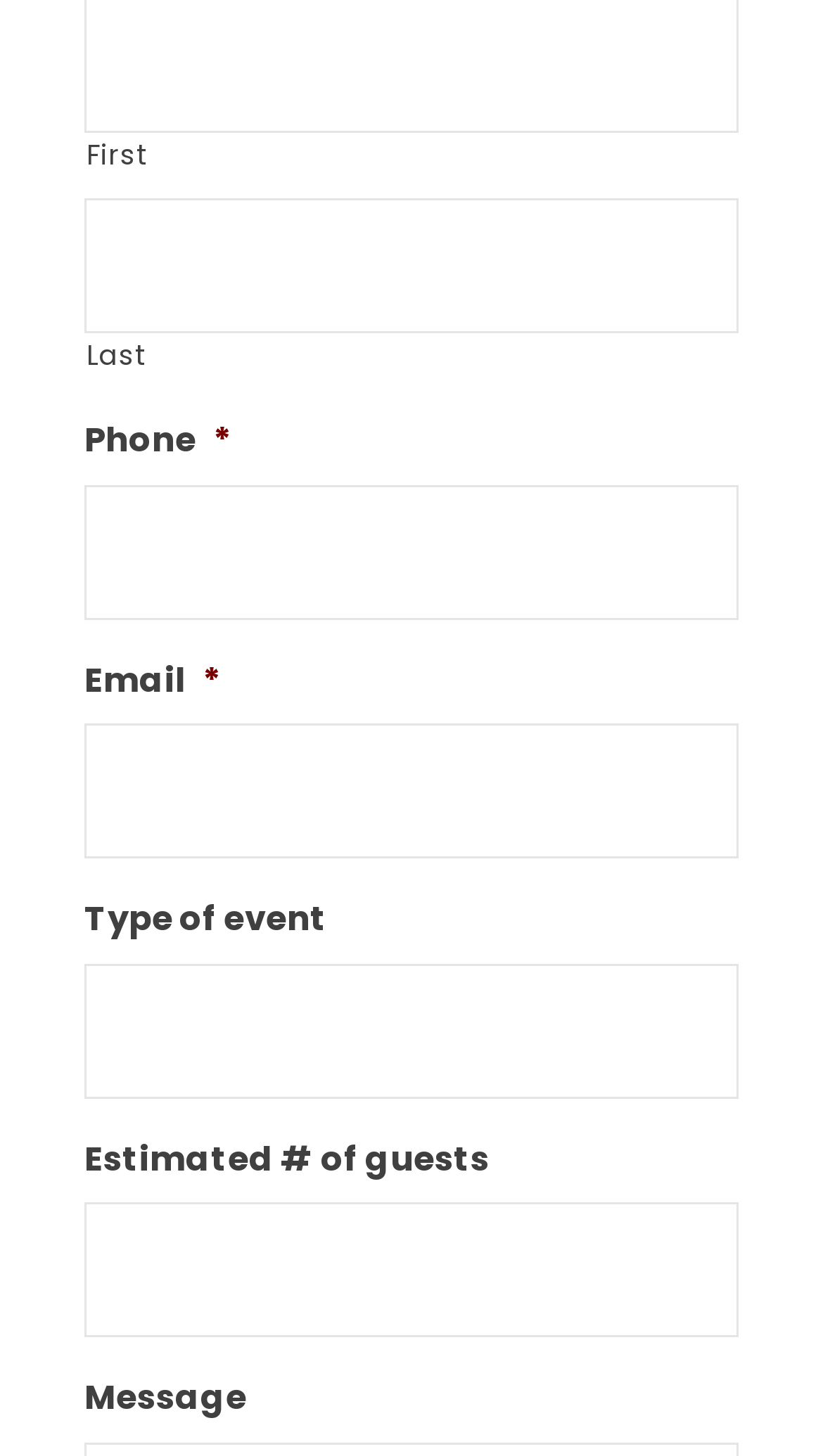Are all fields required? Analyze the screenshot and reply with just one word or a short phrase.

No